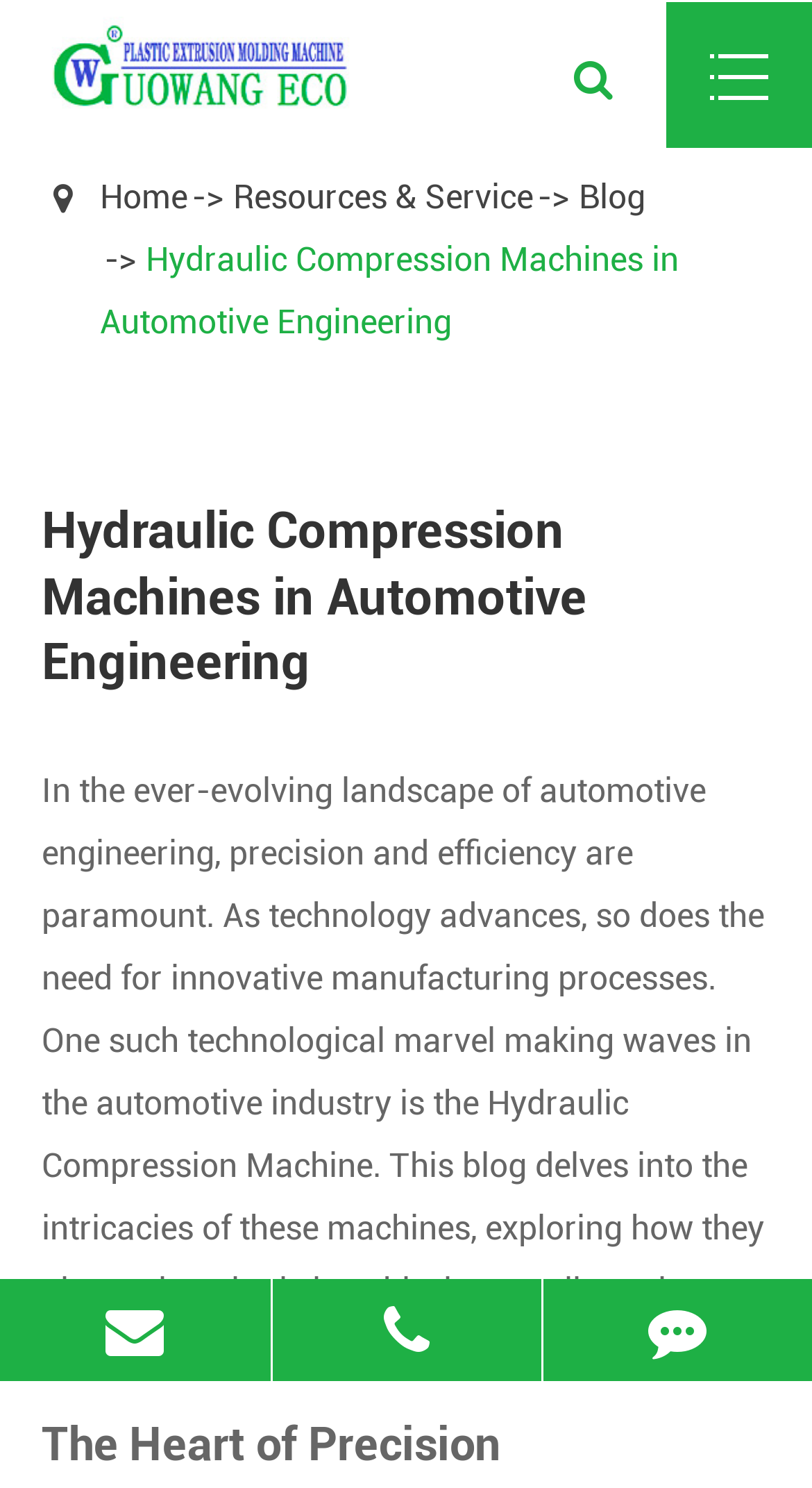Identify the bounding box coordinates for the element you need to click to achieve the following task: "view resources and service". Provide the bounding box coordinates as four float numbers between 0 and 1, in the form [left, top, right, bottom].

[0.287, 0.119, 0.656, 0.146]